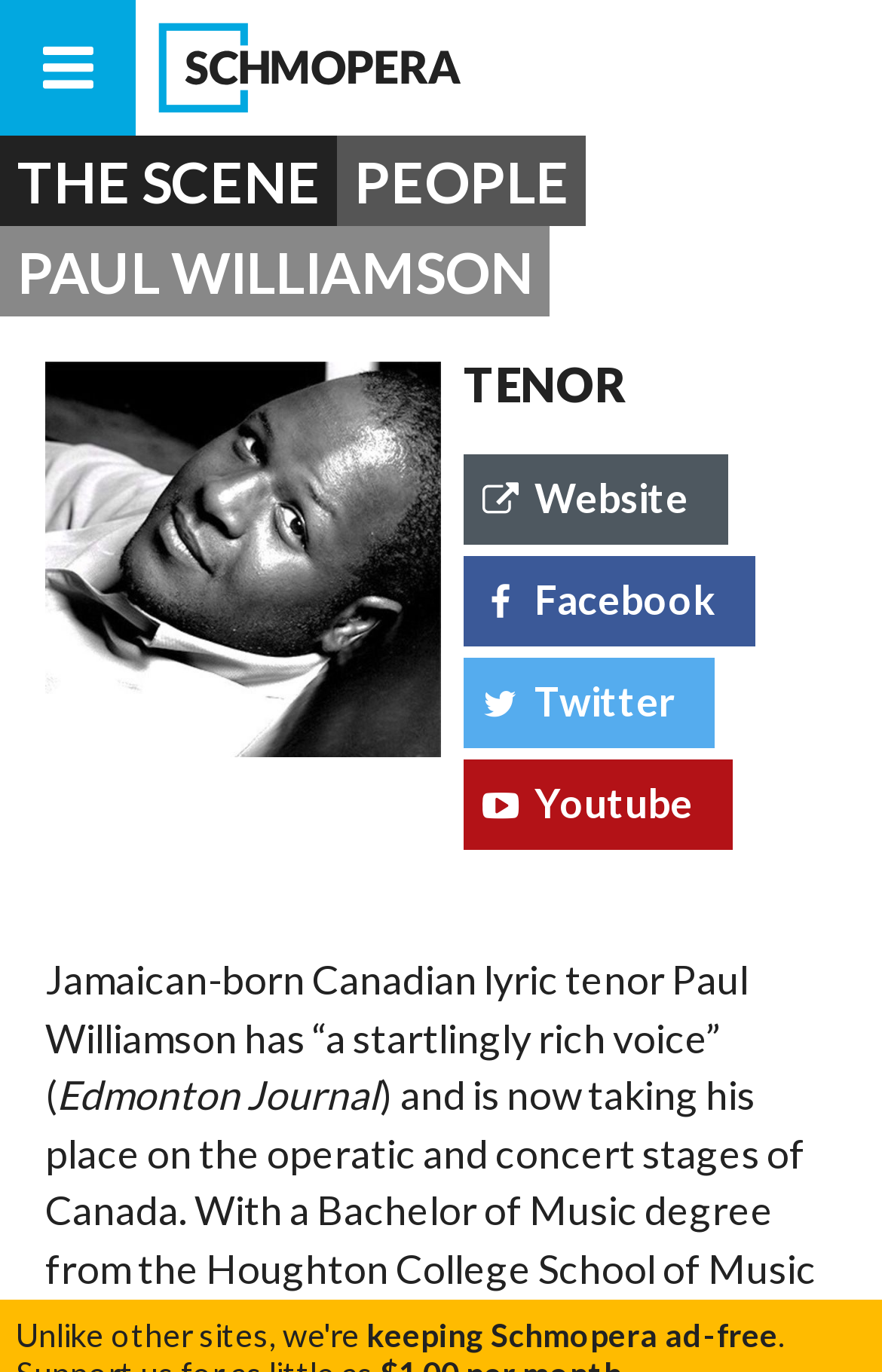Bounding box coordinates are specified in the format (top-left x, top-left y, bottom-right x, bottom-right y). All values are floating point numbers bounded between 0 and 1. Please provide the bounding box coordinate of the region this sentence describes: title="Primary Navigation"

[0.0, 0.0, 0.154, 0.099]